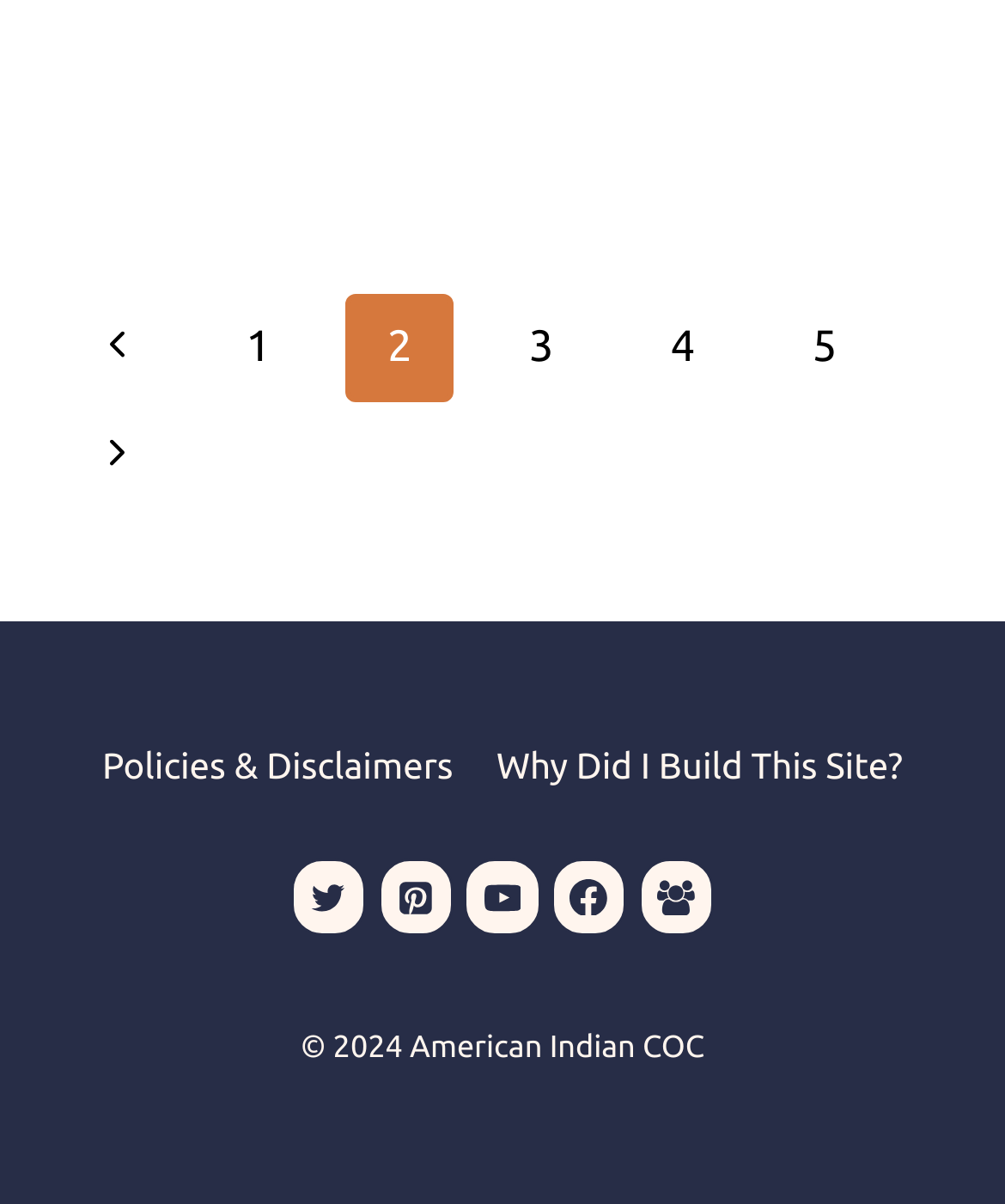Determine the bounding box coordinates of the element that should be clicked to execute the following command: "view Facebook page".

[0.549, 0.714, 0.624, 0.777]